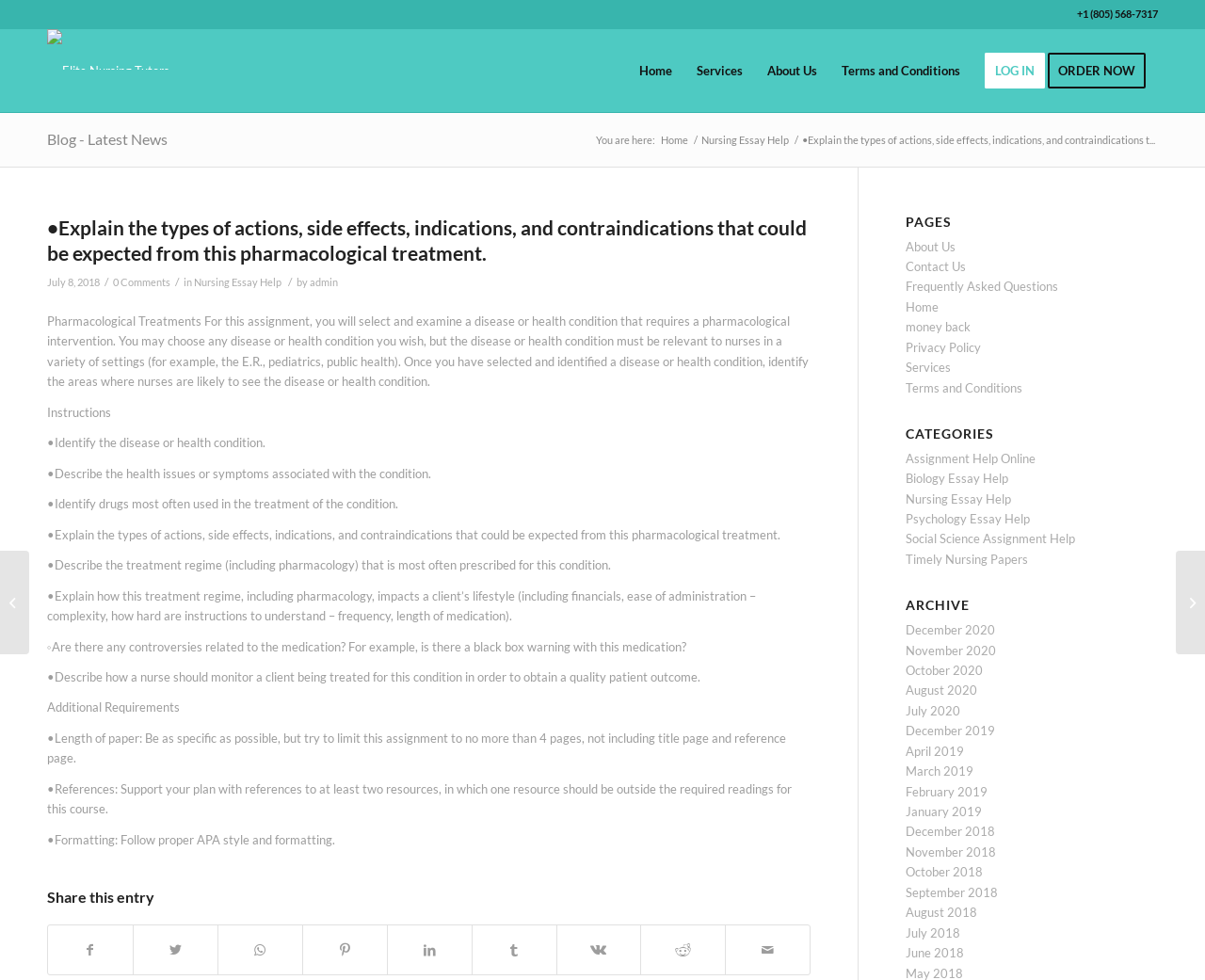Please reply to the following question using a single word or phrase: 
What is the title of the blog post?

Explain the types of actions, side effects, indications, and contraindications that could be expected from this pharmacological treatment.